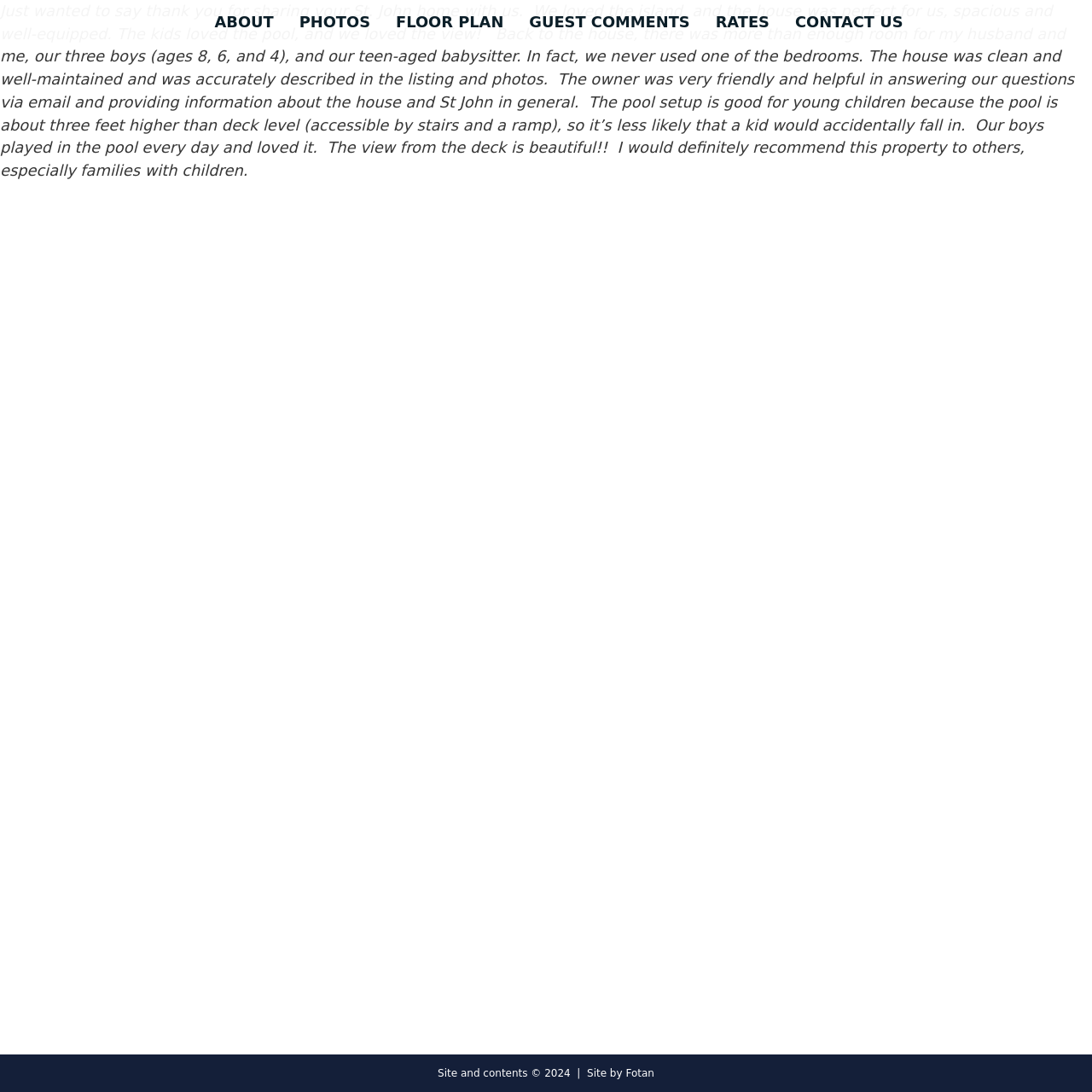What is the age of the youngest child in the family?
Use the image to answer the question with a single word or phrase.

Four